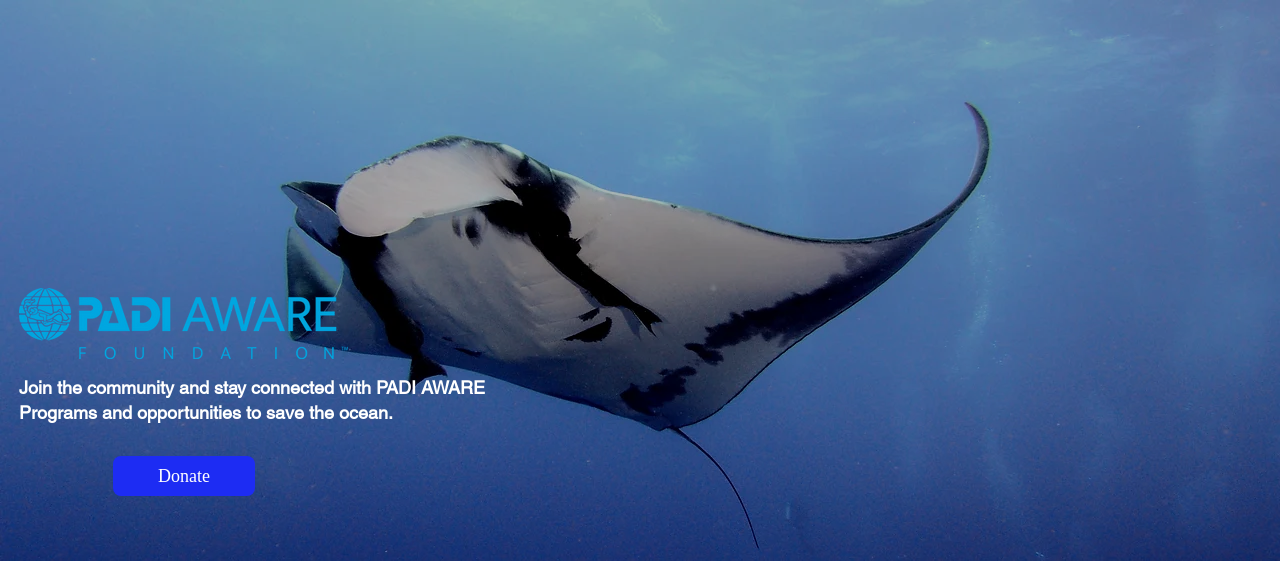What is the purpose of the PADI AWARE Foundation logo?
Answer with a single word or phrase, using the screenshot for reference.

To support ocean conservation